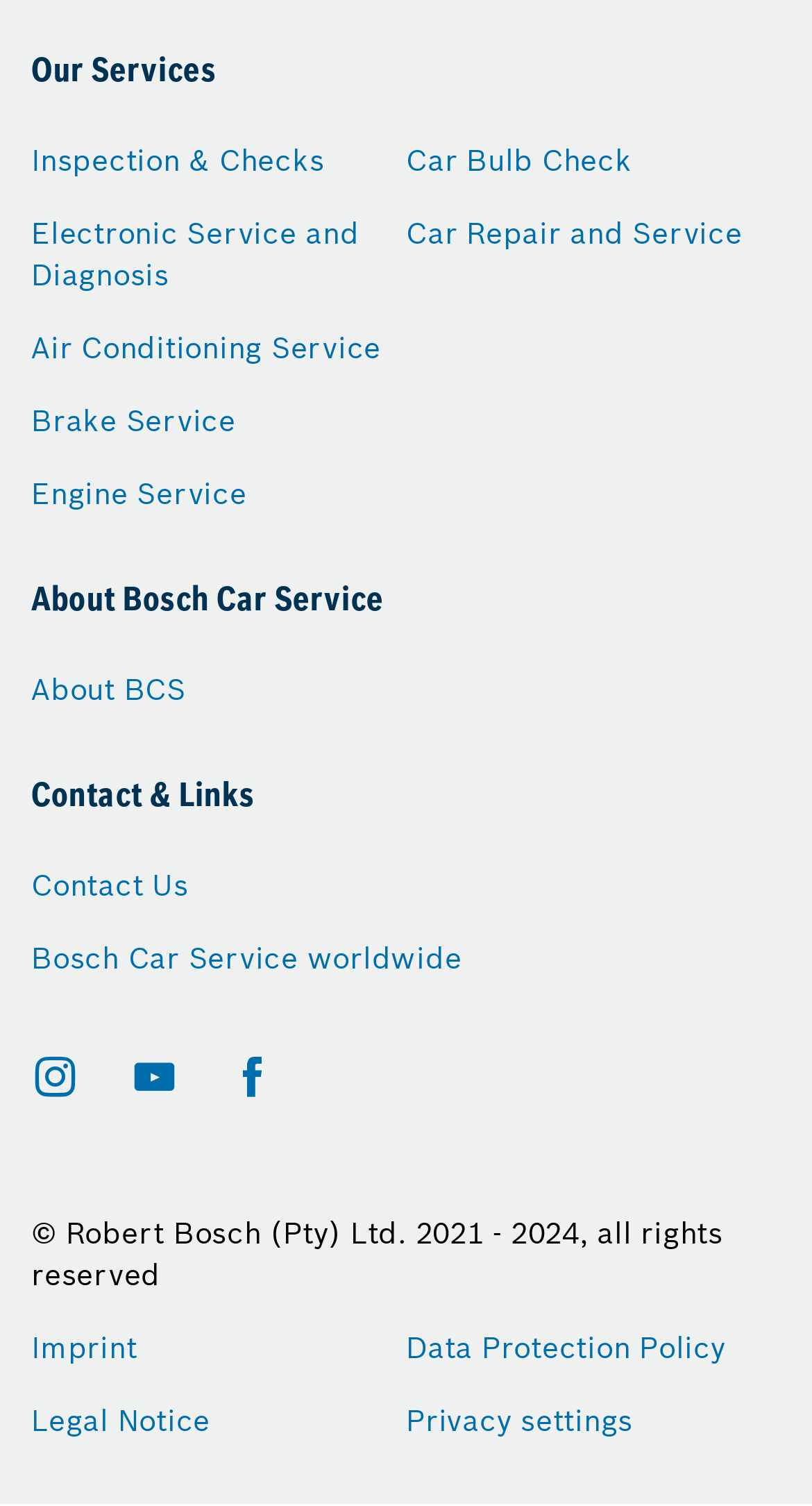What is the copyright information for the webpage?
Using the information from the image, answer the question thoroughly.

The copyright information for the webpage is provided at the bottom, stating that the content is owned by Robert Bosch (Pty) Ltd. and is copyrighted from 2021 to 2024.